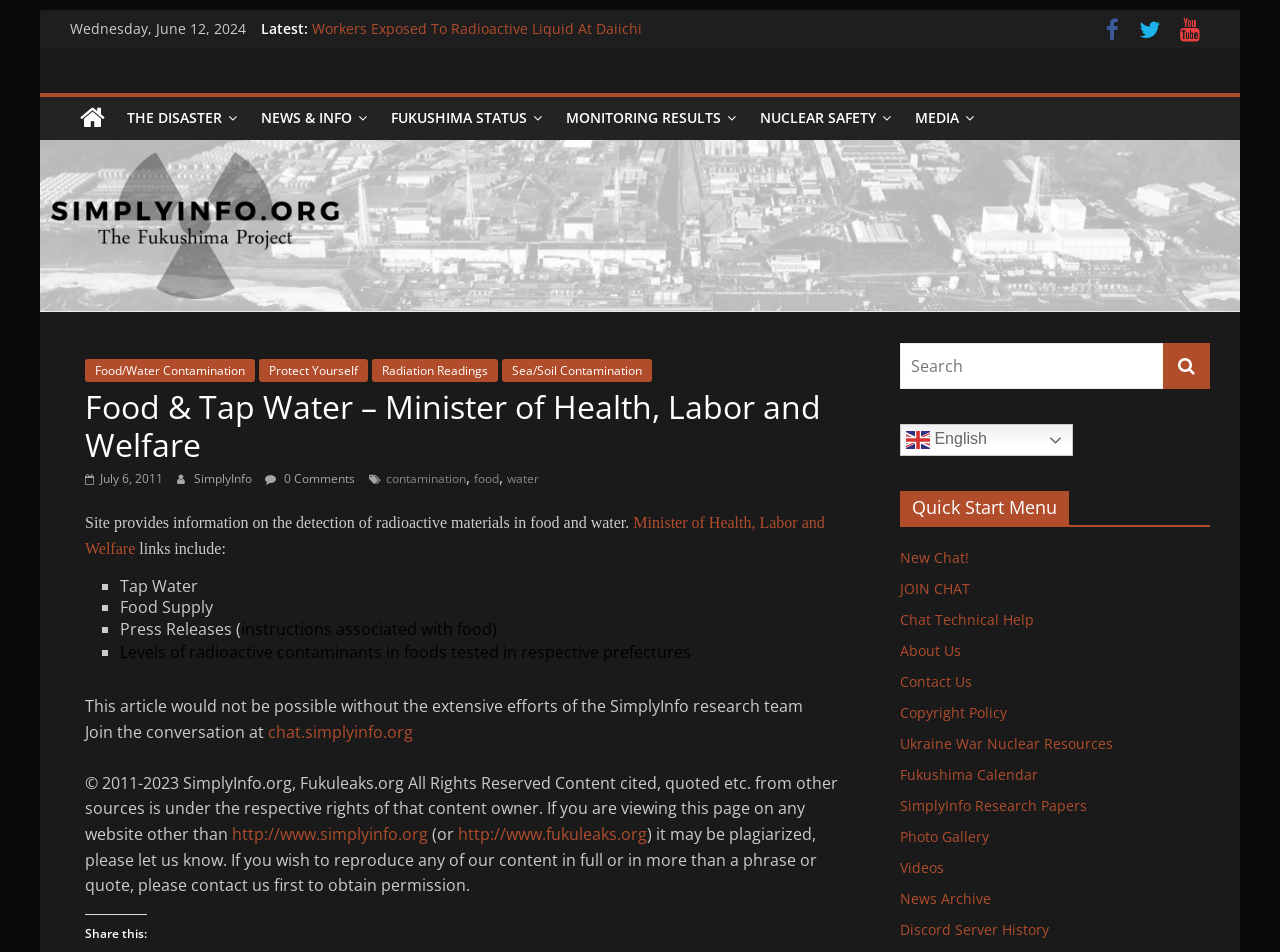Identify the bounding box coordinates of the section that should be clicked to achieve the task described: "Read the latest news".

[0.244, 0.043, 0.502, 0.063]